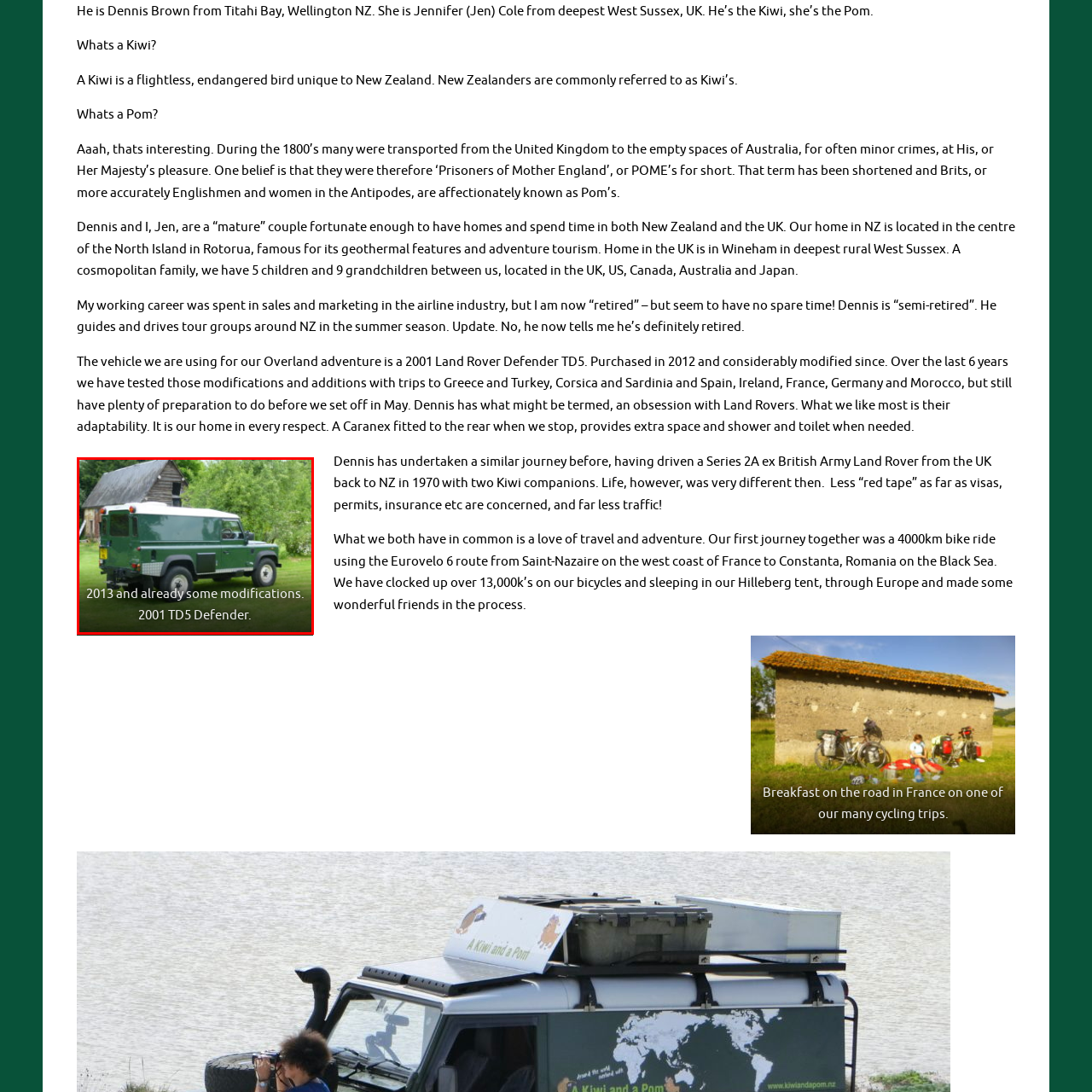Create a thorough description of the image portion outlined in red.

The image features a 2001 Land Rover Defender TD5, showcasing the vehicle in a lush green outdoor setting, highlighting its suitability for adventures and modifications over the years. Captured in 2013, this particular Defender has been customized to enhance its functionality for off-road travels. In the background, there's a rustic building, perhaps indicative of a cozy getaway or a base for outdoor explorations. The accompanying text emphasizes the vehicle's adaptability and the owner's passion for Land Rovers, suggesting it serves as a home away from home during their excursions.